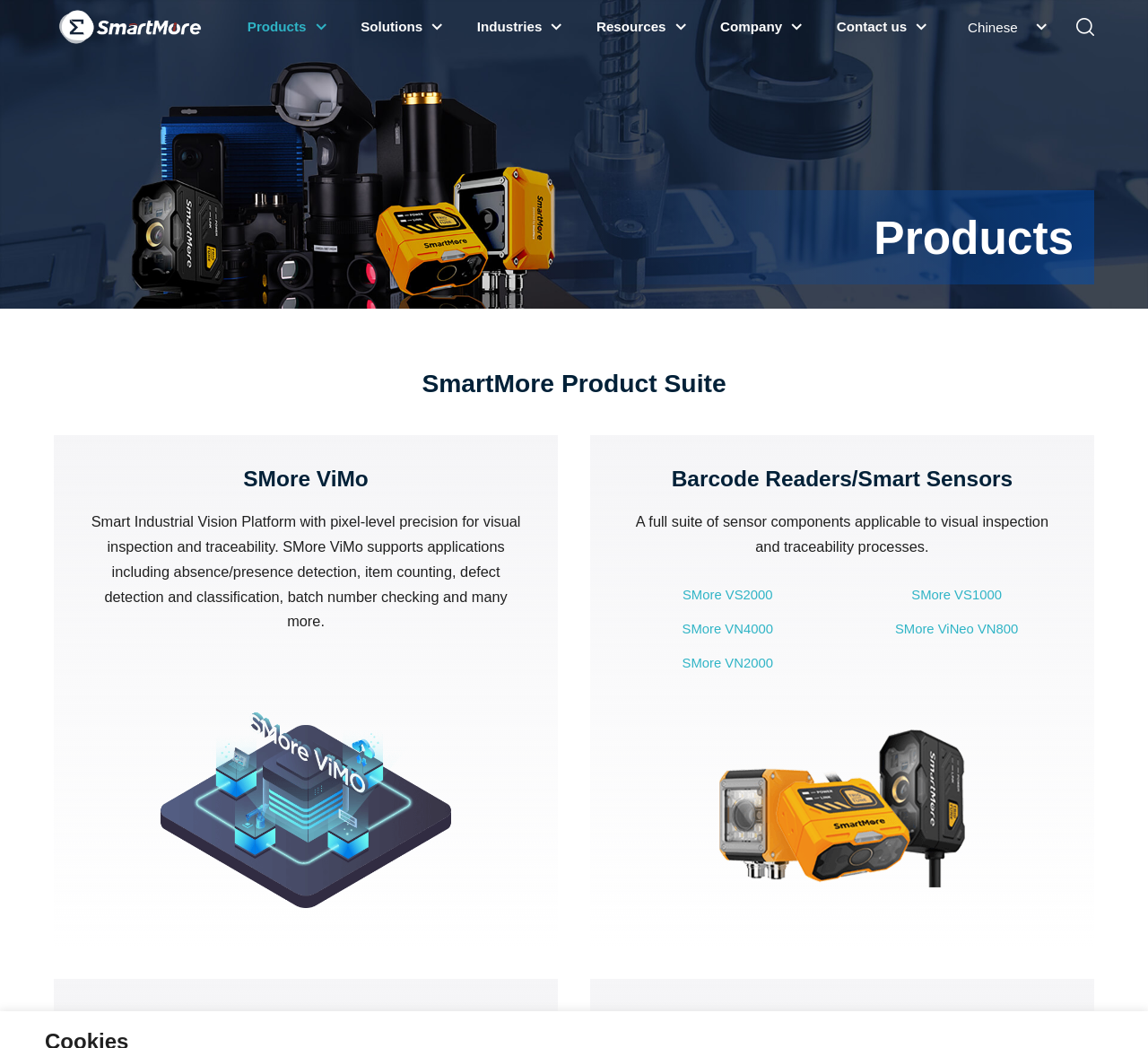What is the name of the company?
From the details in the image, provide a complete and detailed answer to the question.

The name of the company can be inferred from the image elements with the text 'SmartMore' at the top of the webpage, which is likely the company logo.